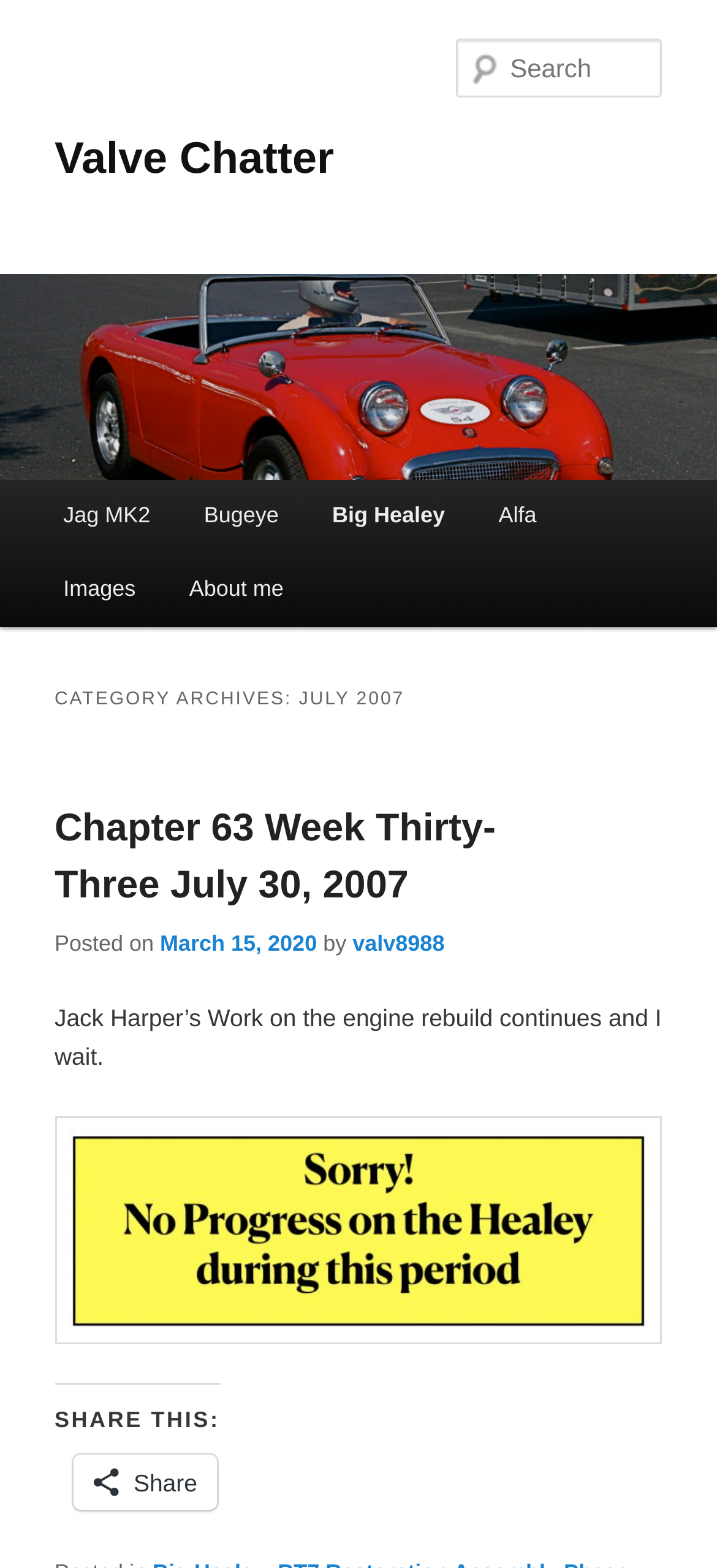Please determine the bounding box coordinates of the clickable area required to carry out the following instruction: "Read Chapter 63 Week Thirty-Three July 30, 2007". The coordinates must be four float numbers between 0 and 1, represented as [left, top, right, bottom].

[0.076, 0.515, 0.691, 0.579]